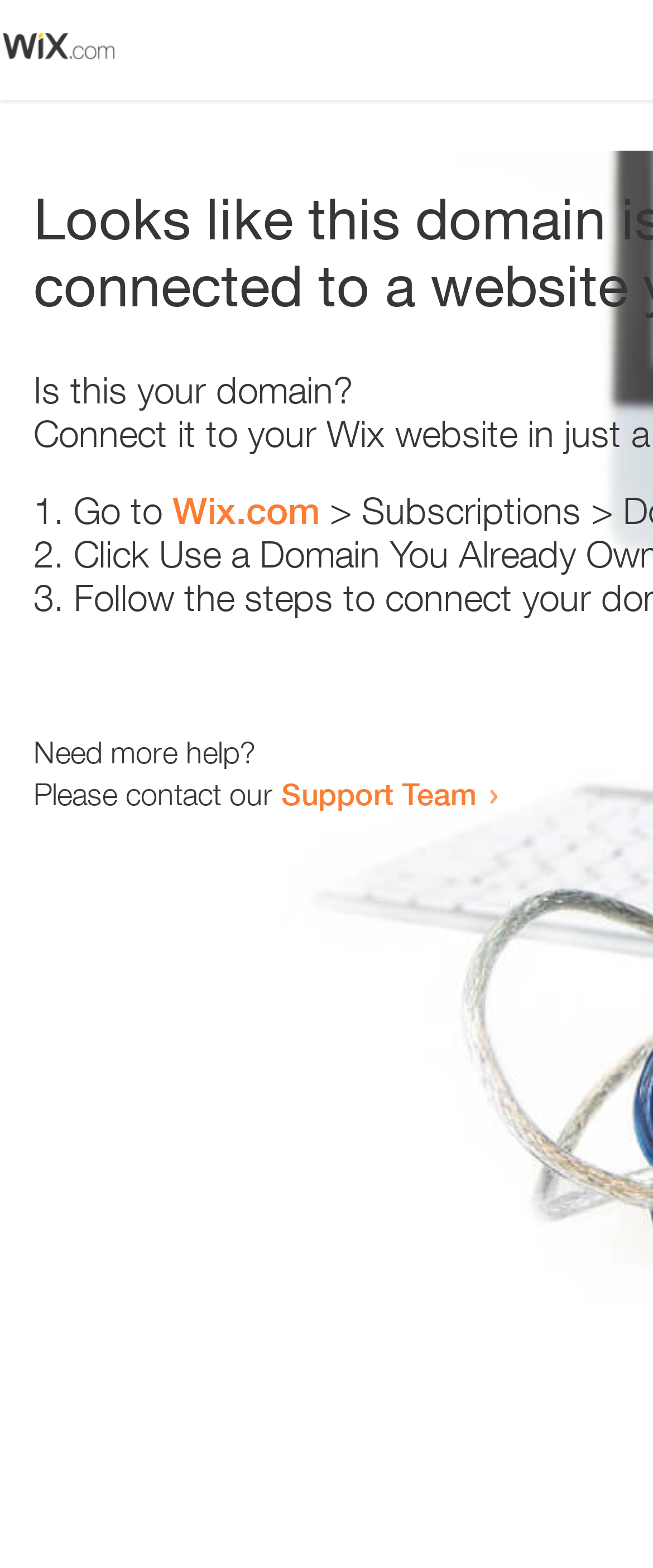What is the text above the first list marker? Based on the screenshot, please respond with a single word or phrase.

Is this your domain?